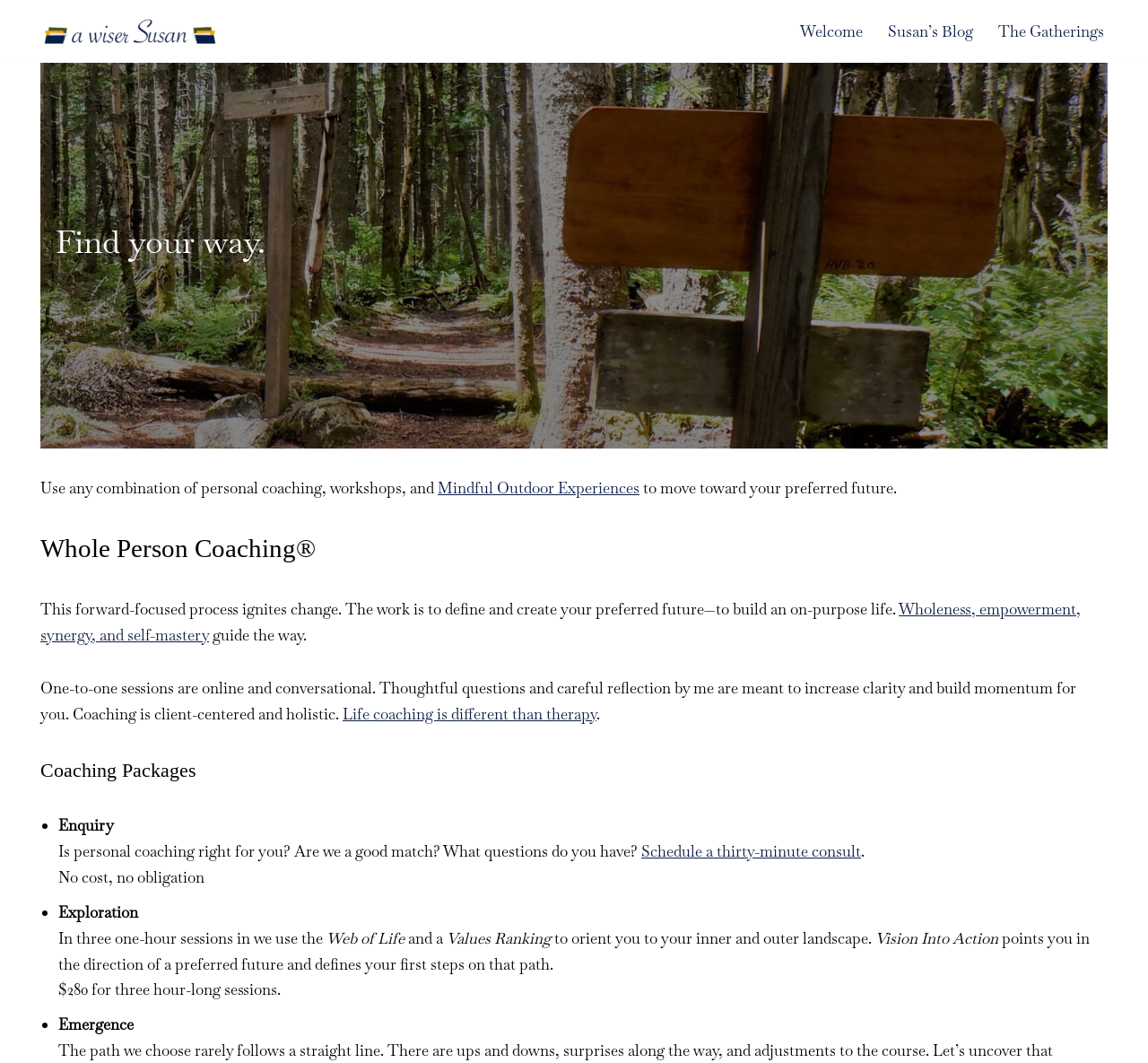Find the bounding box coordinates of the clickable region needed to perform the following instruction: "Click on 'Welcome'". The coordinates should be provided as four float numbers between 0 and 1, i.e., [left, top, right, bottom].

[0.697, 0.018, 0.752, 0.041]